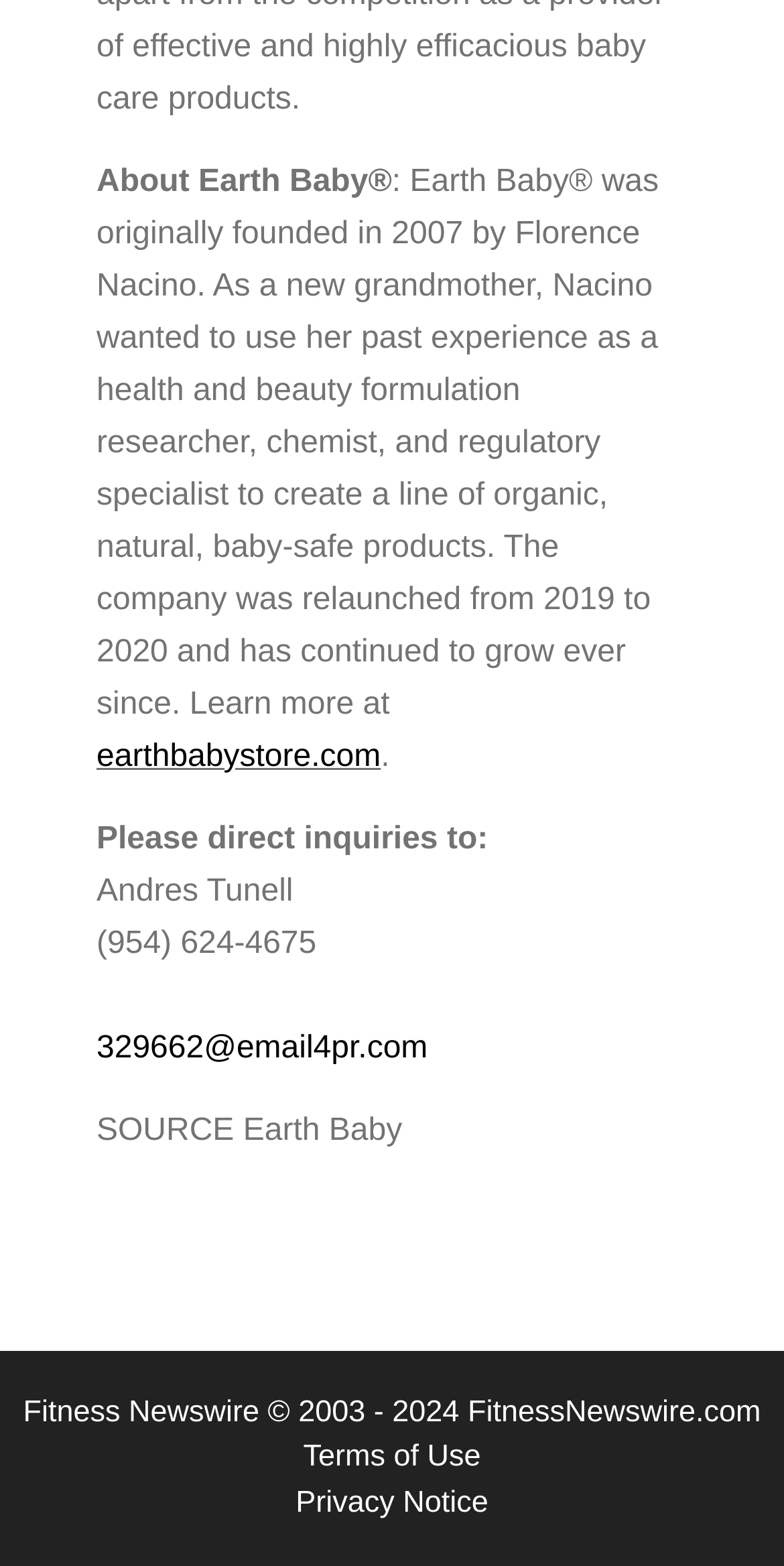Identify the bounding box coordinates for the UI element mentioned here: "Terms of Use". Provide the coordinates as four float values between 0 and 1, i.e., [left, top, right, bottom].

[0.387, 0.92, 0.613, 0.941]